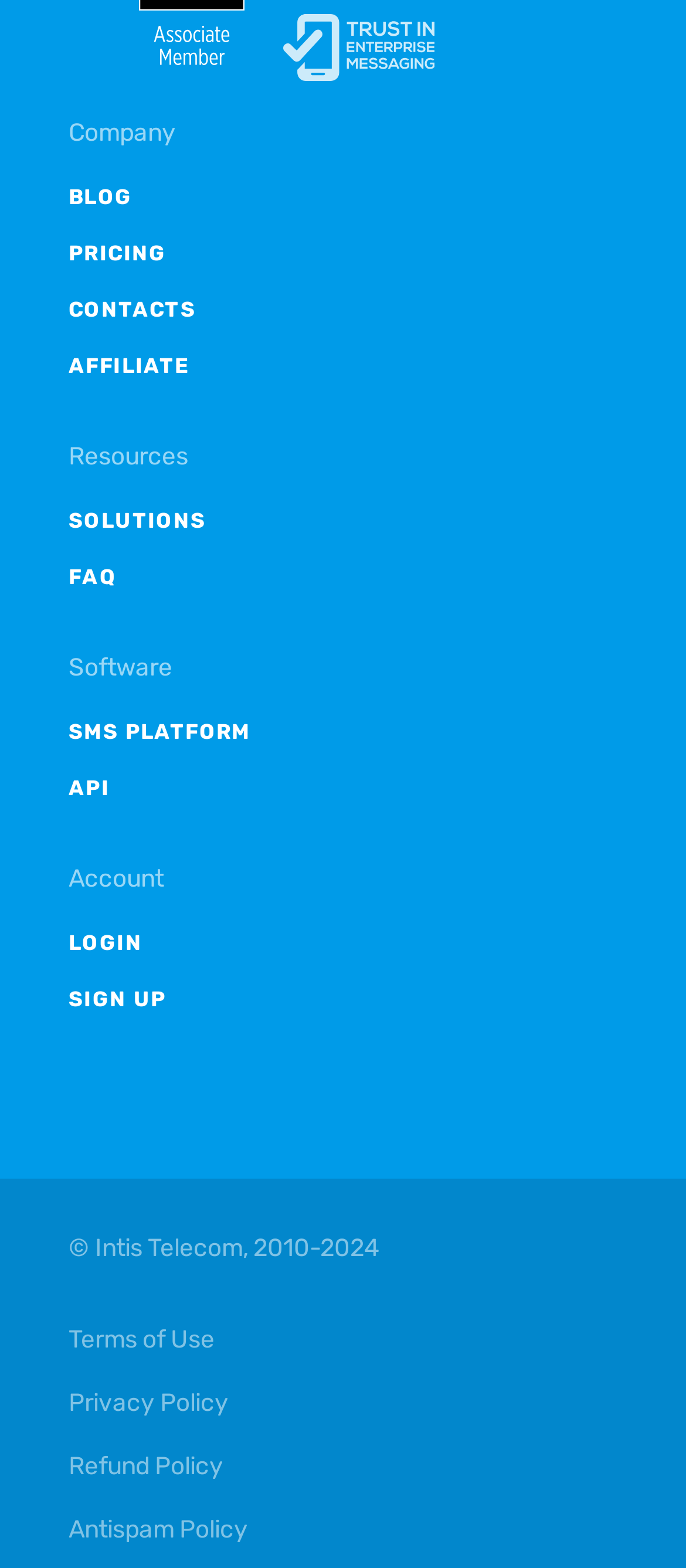Locate the bounding box coordinates of the element's region that should be clicked to carry out the following instruction: "view pricing". The coordinates need to be four float numbers between 0 and 1, i.e., [left, top, right, bottom].

[0.1, 0.151, 0.9, 0.173]